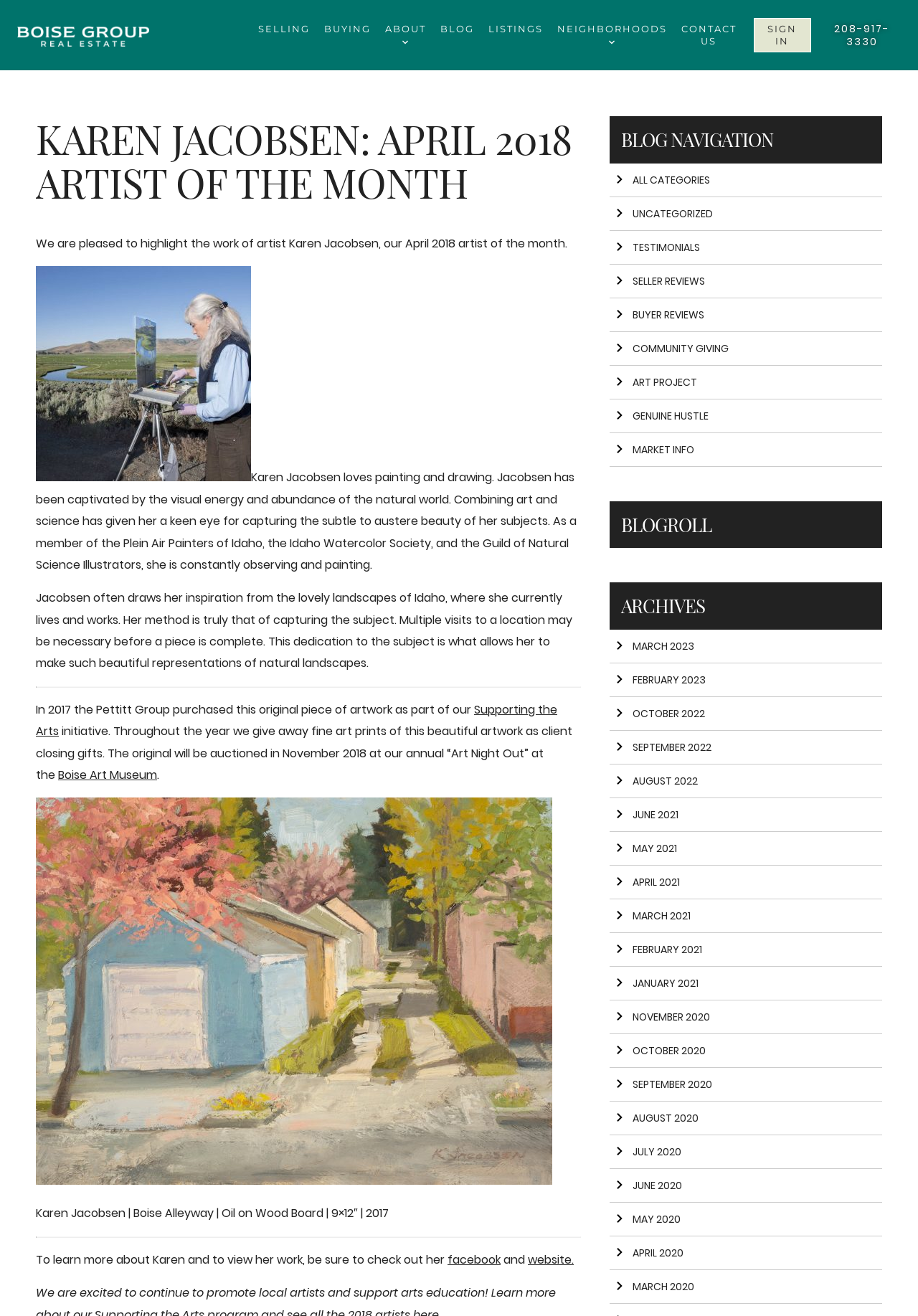Please find the bounding box coordinates for the clickable element needed to perform this instruction: "Go to homepage".

[0.019, 0.018, 0.281, 0.035]